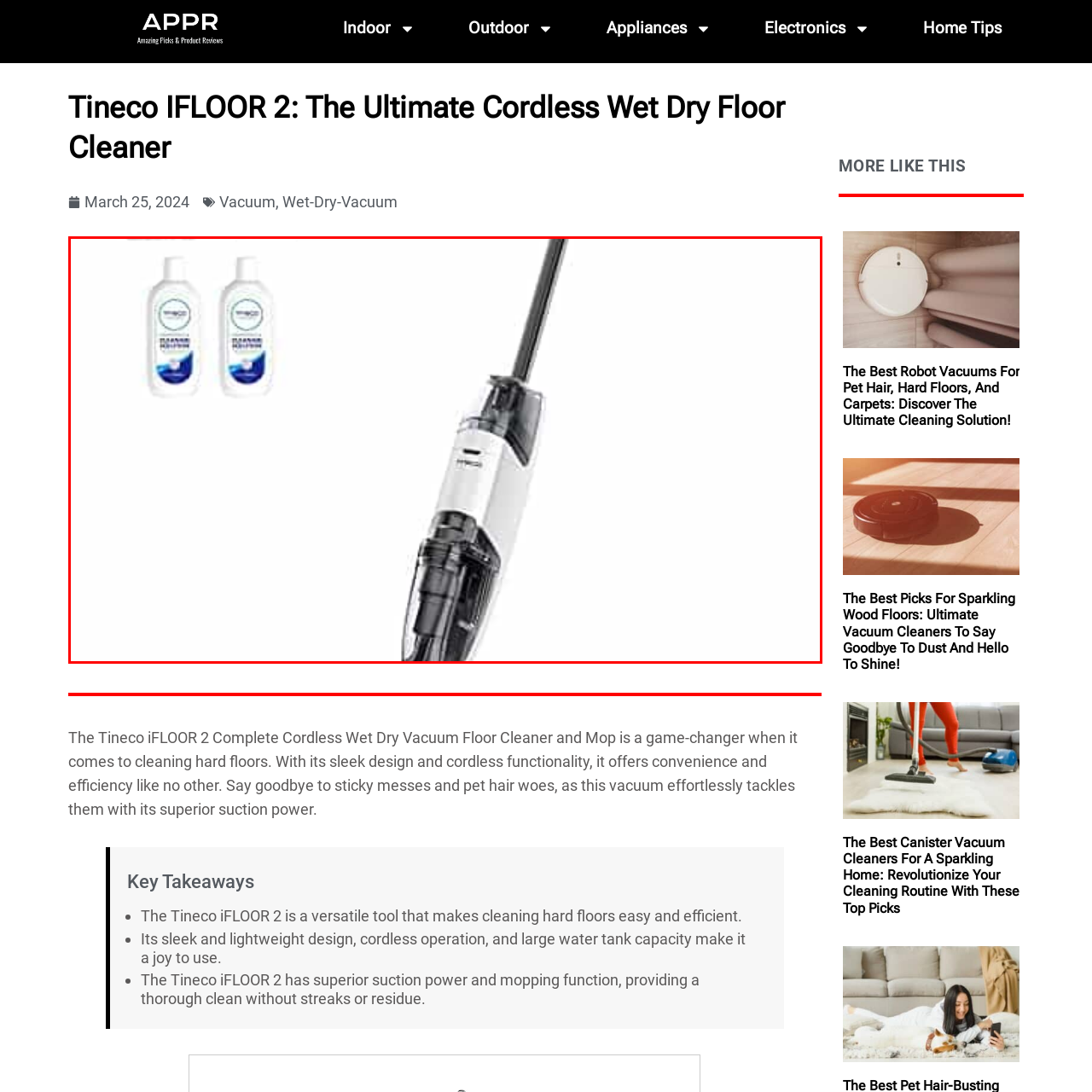What is the purpose of the two bottles of specialized cleaning solution?
Observe the image within the red bounding box and respond to the question with a detailed answer, relying on the image for information.

The purpose of the two bottles of specialized cleaning solution is to enhance the cleaning process, providing a more effective and efficient cleaning experience with the Tineco iFLOOR 2.